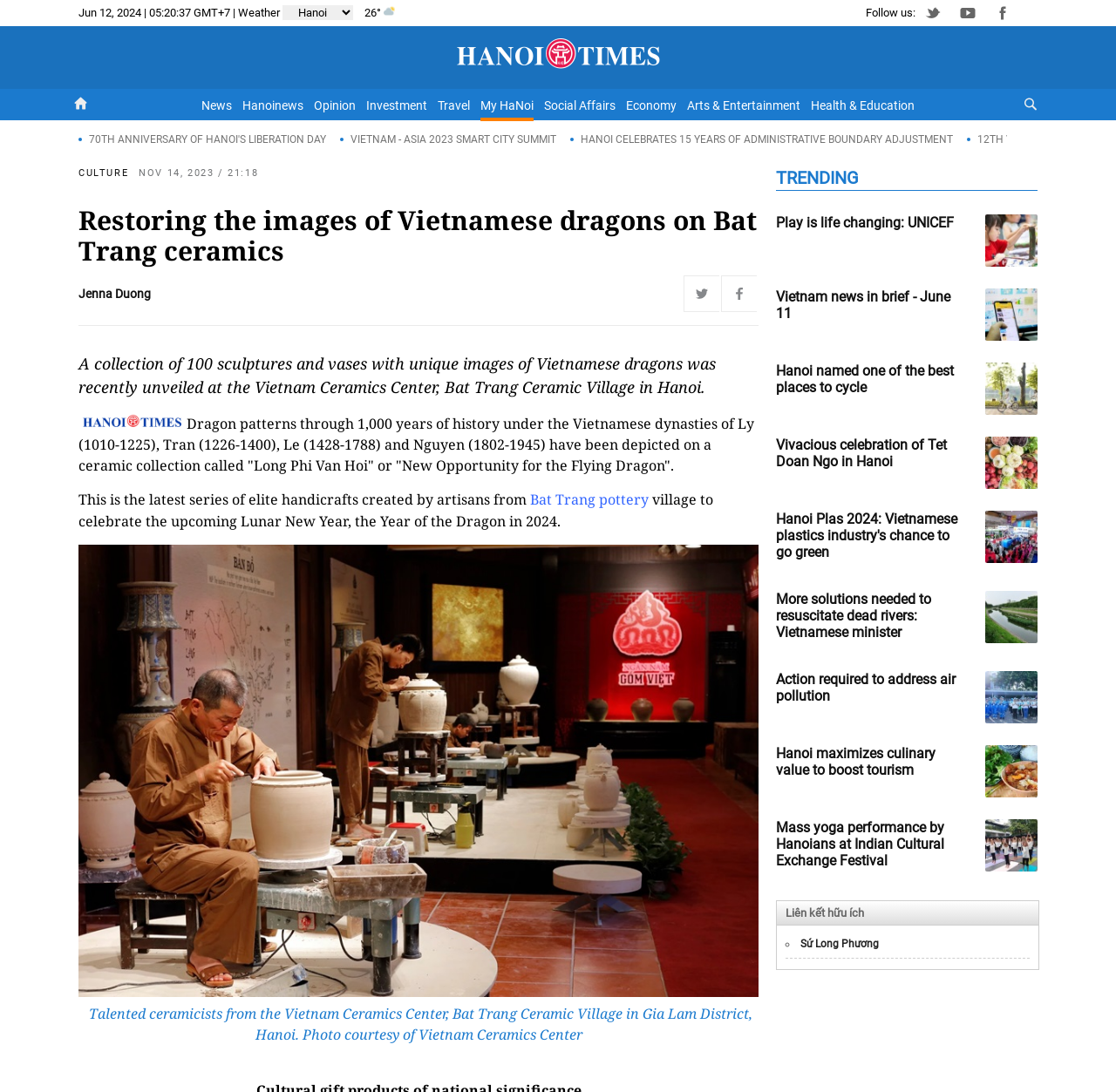Can you show the bounding box coordinates of the region to click on to complete the task described in the instruction: "Contact us"?

None